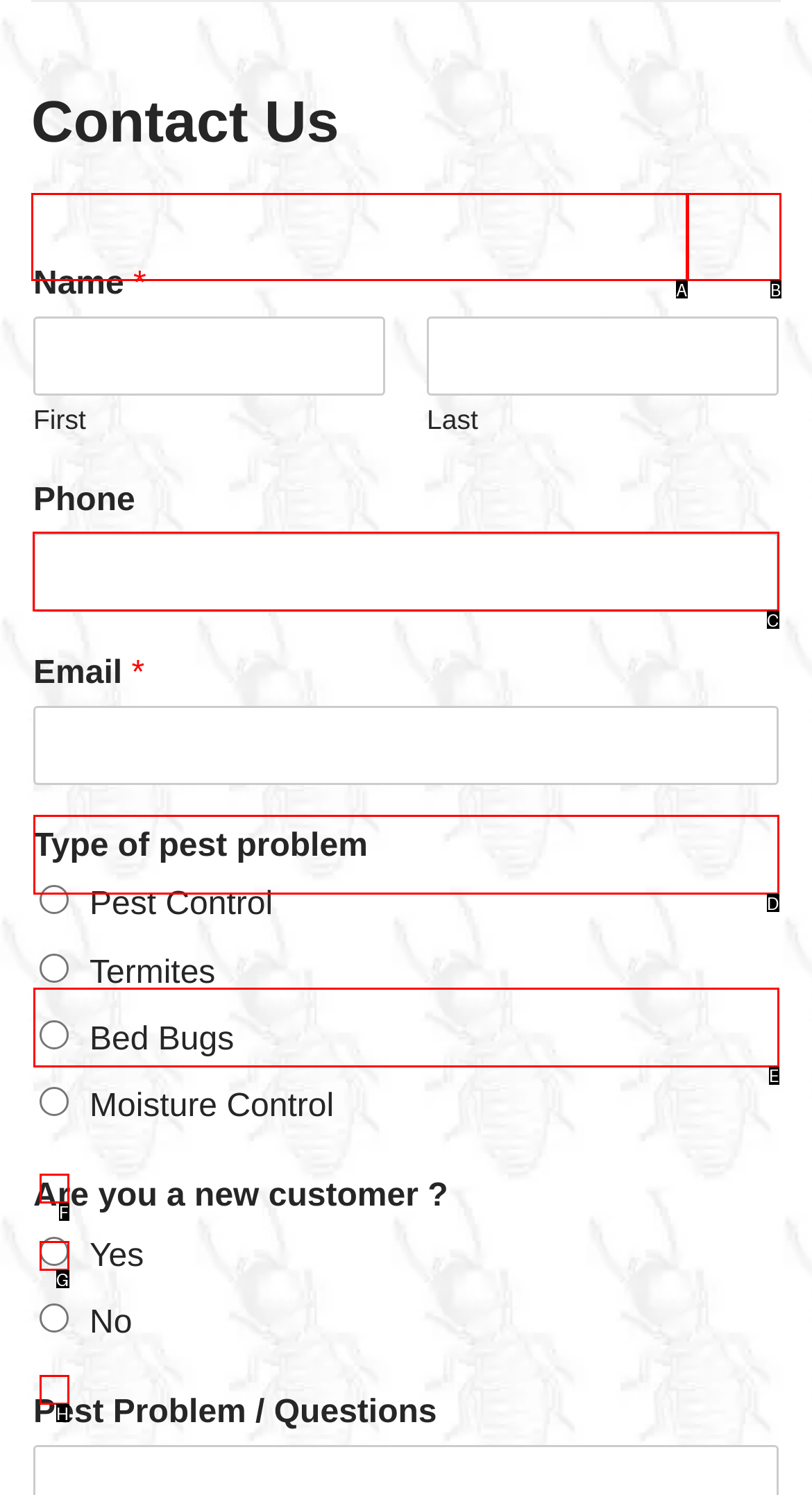What option should you select to complete this task: Input your phone number? Indicate your answer by providing the letter only.

C